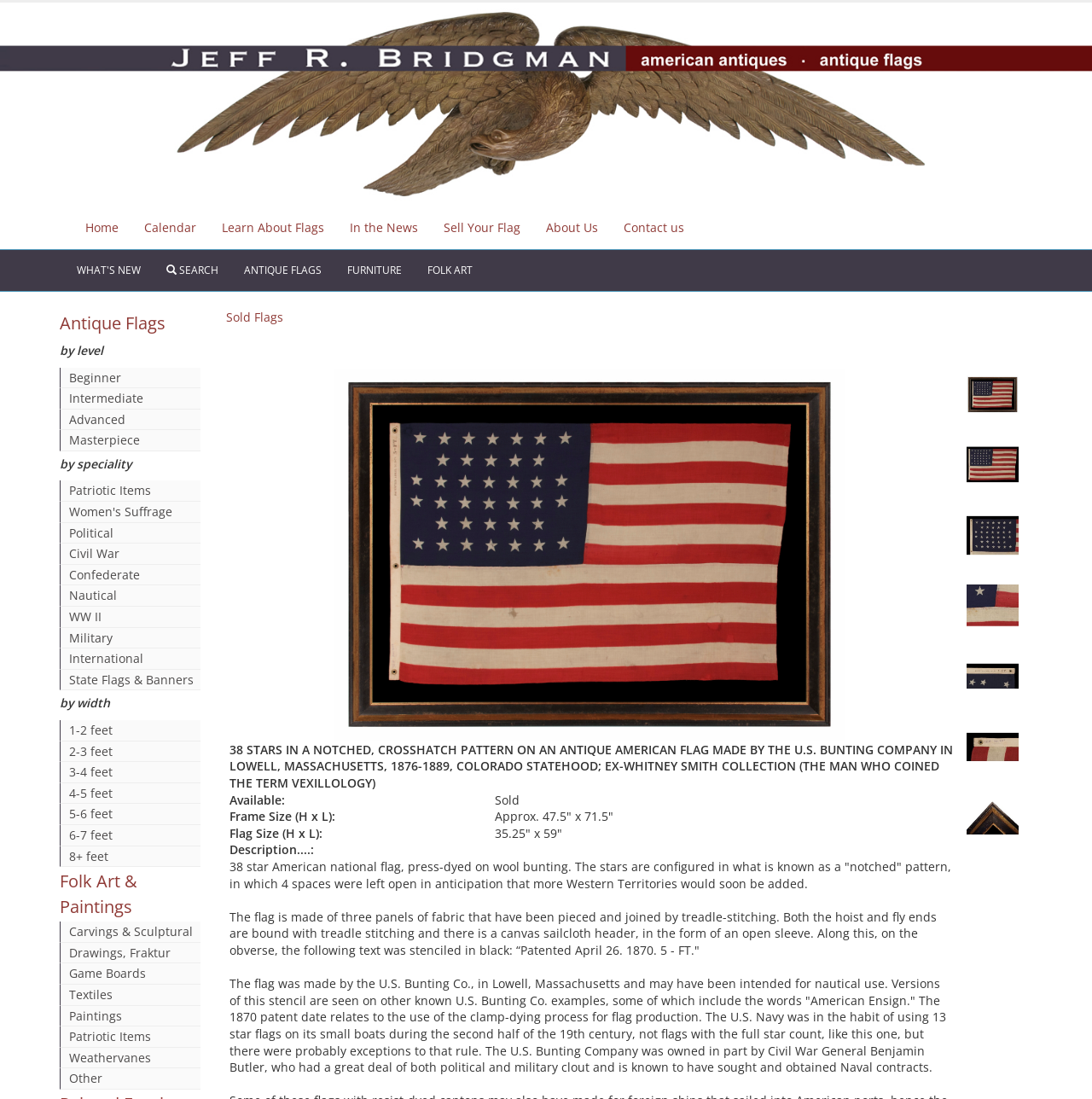Specify the bounding box coordinates of the element's region that should be clicked to achieve the following instruction: "Explore 'Folk Art & Paintings' section". The bounding box coordinates consist of four float numbers between 0 and 1, in the format [left, top, right, bottom].

[0.055, 0.791, 0.126, 0.836]